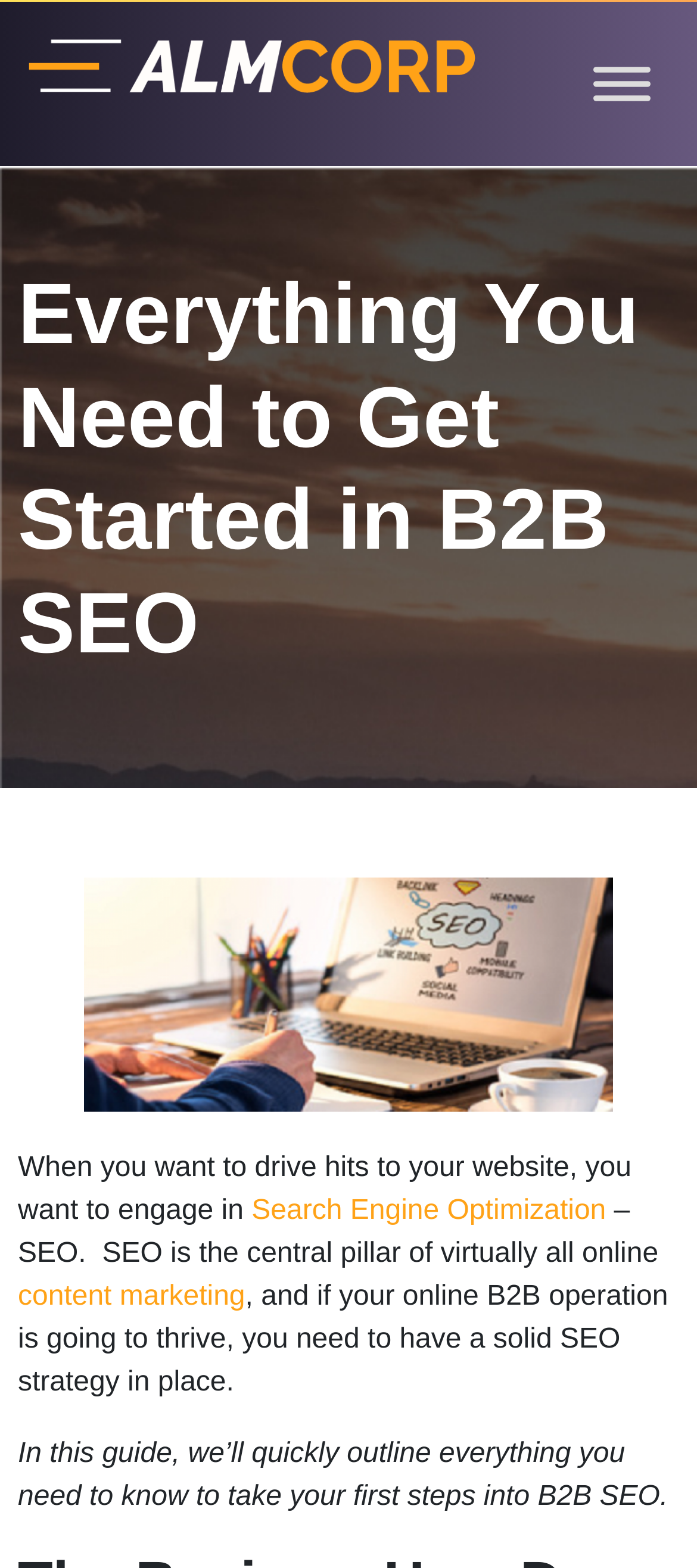What is the relationship between SEO and driving hits to a website?
Please answer the question with a single word or phrase, referencing the image.

SEO engages to drive hits